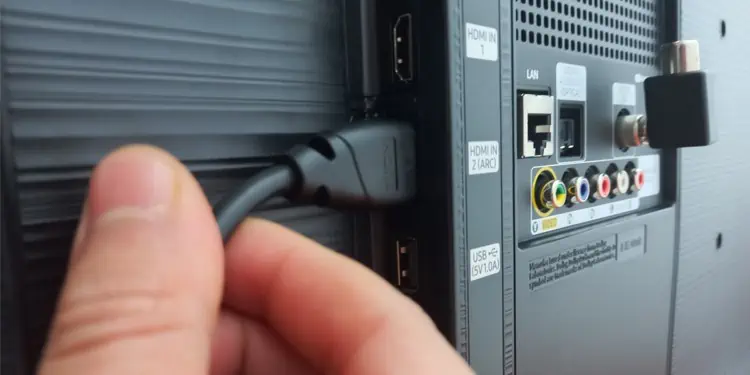Examine the screenshot and answer the question in as much detail as possible: What can be connected to the TV?

The image shows various input ports on the back of the TV, illustrating that an array of devices can be connected to the TV, such as gaming consoles, DVD players, and more, emphasizing the need to check for potential faults in these connections.